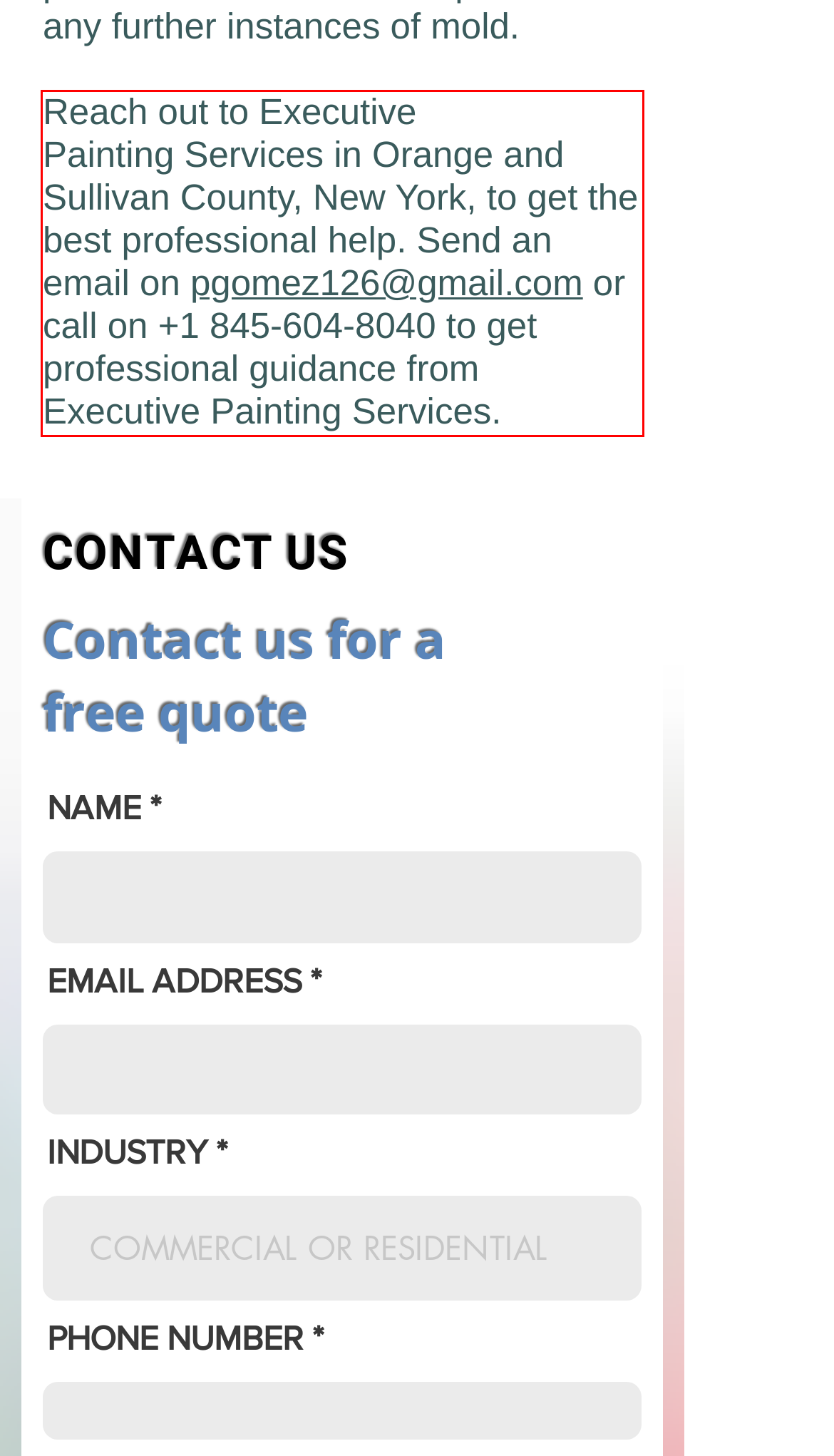You have a screenshot of a webpage, and there is a red bounding box around a UI element. Utilize OCR to extract the text within this red bounding box.

Reach out to Executive Painting Services in Orange and Sullivan County, New York, to get the best professional help. Send an email on pgomez126@gmail.com or call on +1 845-604-8040 to get professional guidance from Executive Painting Services.